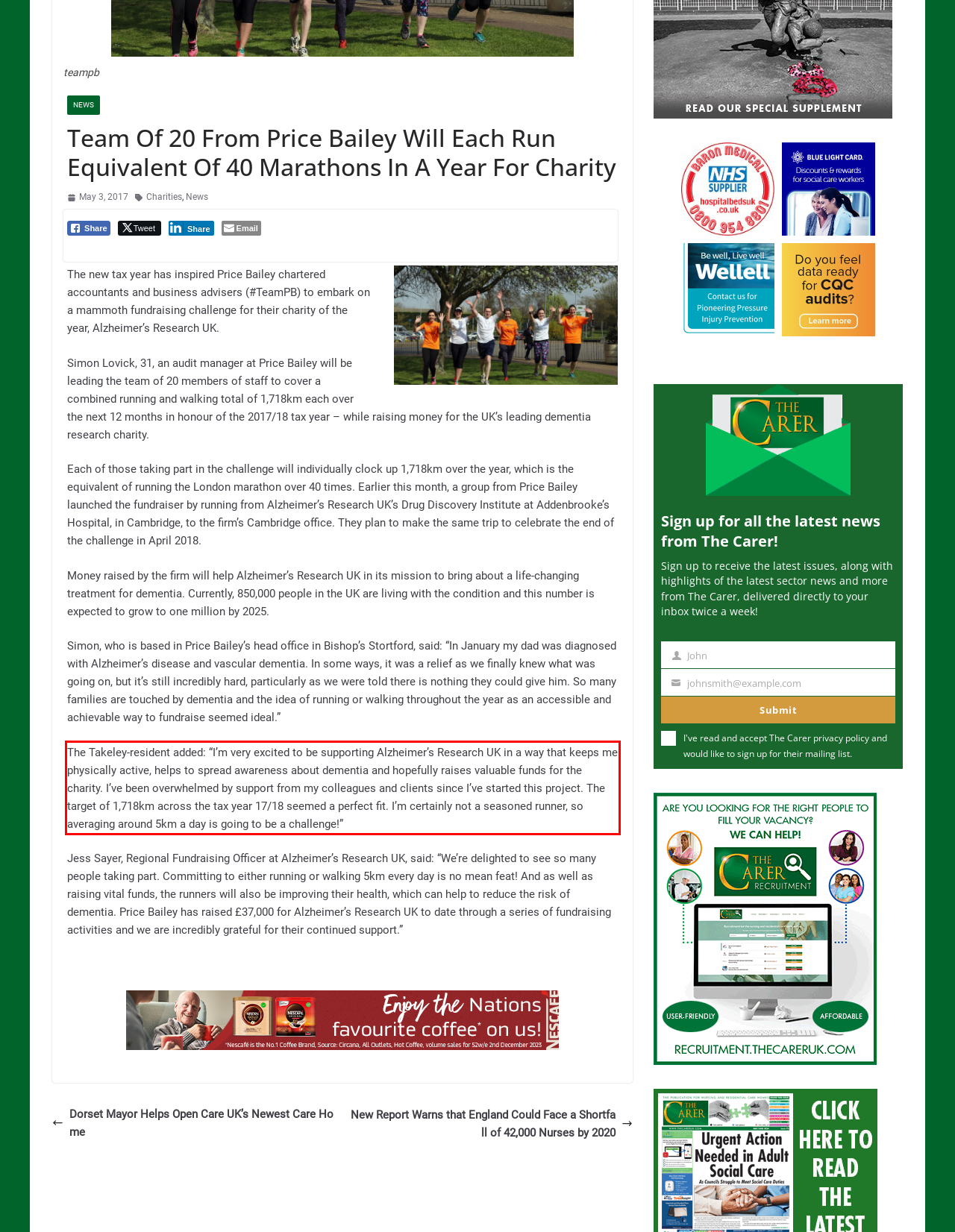You have a screenshot of a webpage with a UI element highlighted by a red bounding box. Use OCR to obtain the text within this highlighted area.

The Takeley-resident added: “I’m very excited to be supporting Alzheimer’s Research UK in a way that keeps me physically active, helps to spread awareness about dementia and hopefully raises valuable funds for the charity. I’ve been overwhelmed by support from my colleagues and clients since I’ve started this project. The target of 1,718km across the tax year 17/18 seemed a perfect fit. I’m certainly not a seasoned runner, so averaging around 5km a day is going to be a challenge!”